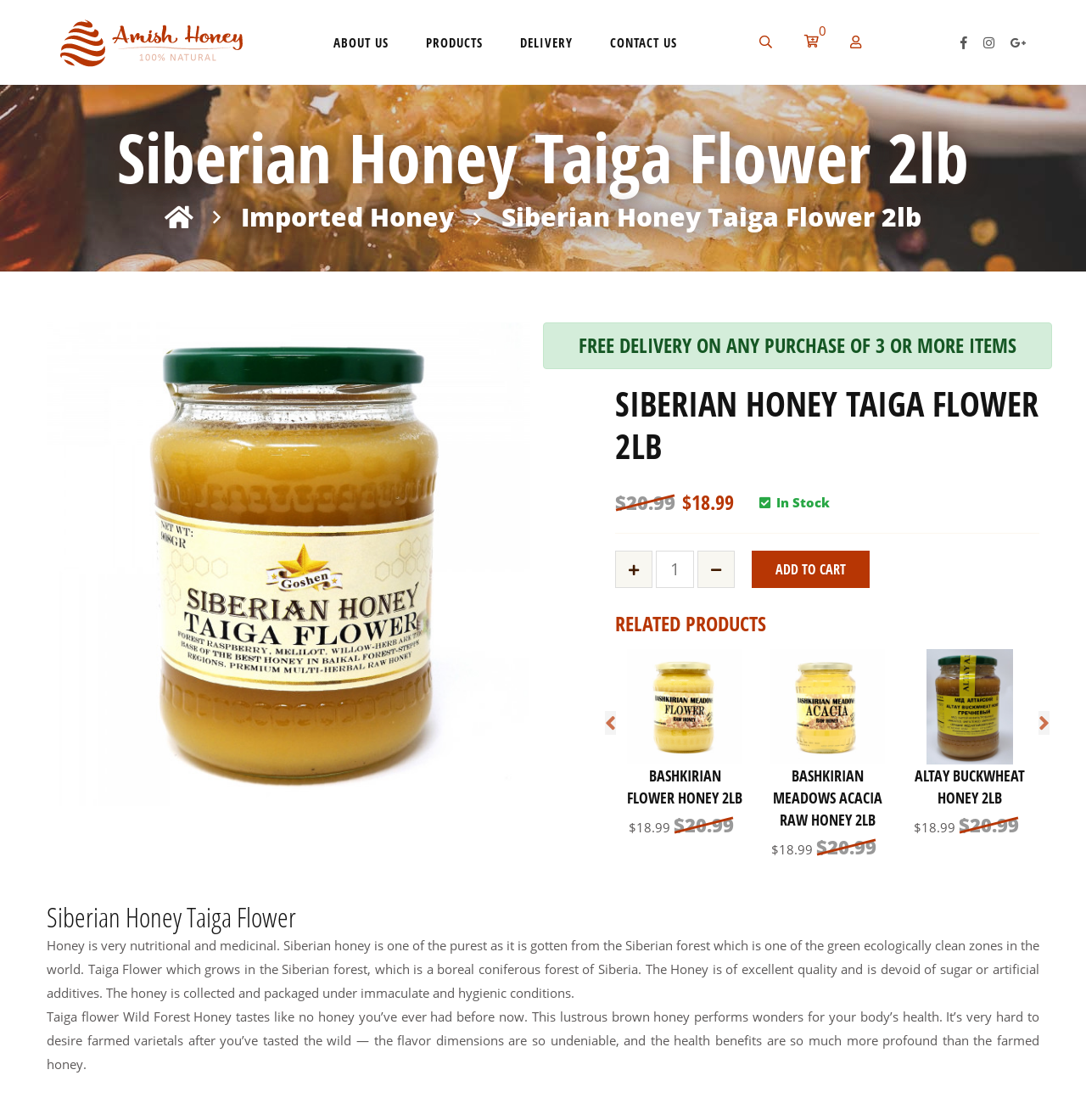Answer this question in one word or a short phrase: How many related products are displayed?

5